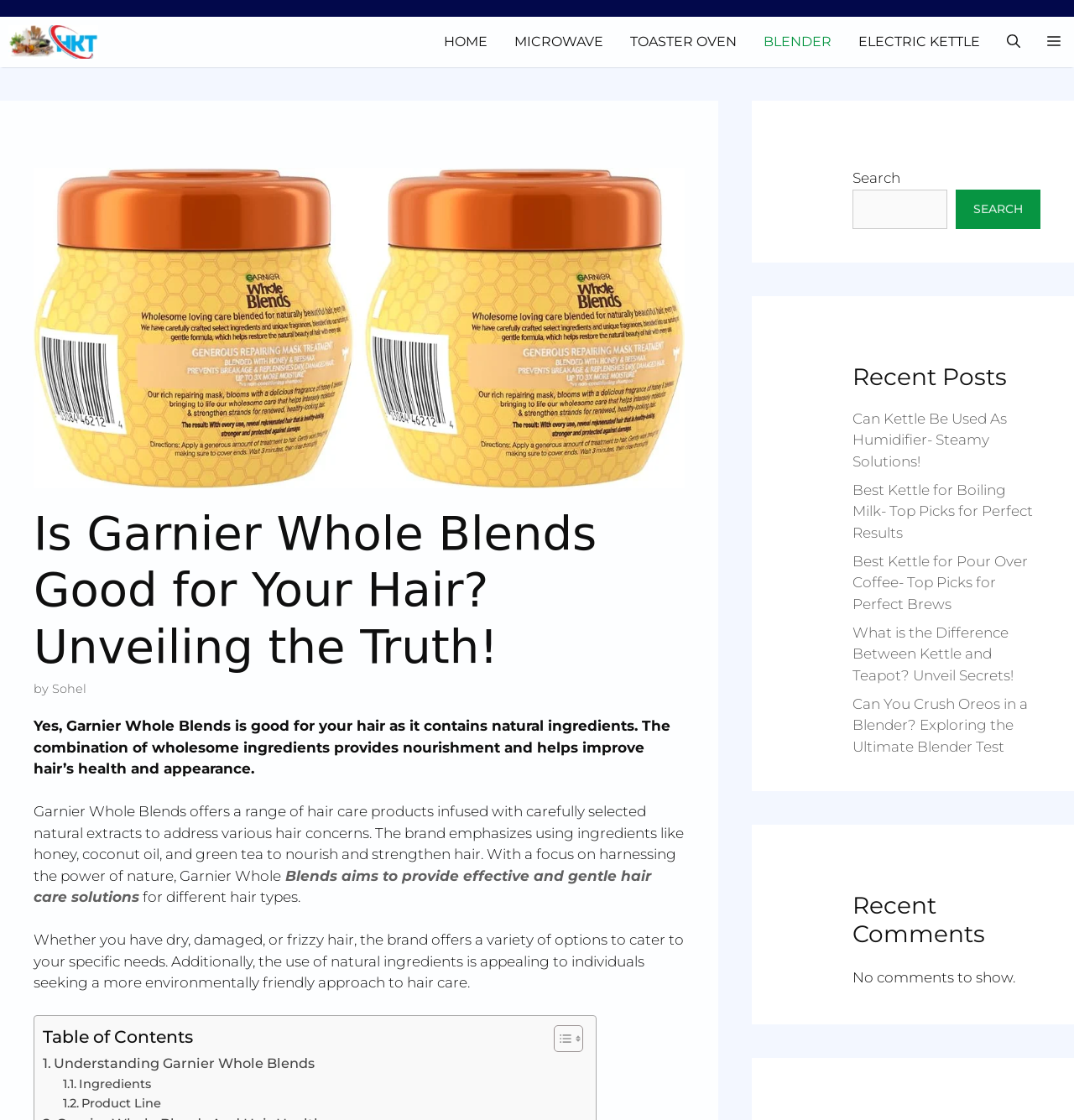Extract the top-level heading from the webpage and provide its text.

Is Garnier Whole Blends Good for Your Hair? Unveiling the Truth!